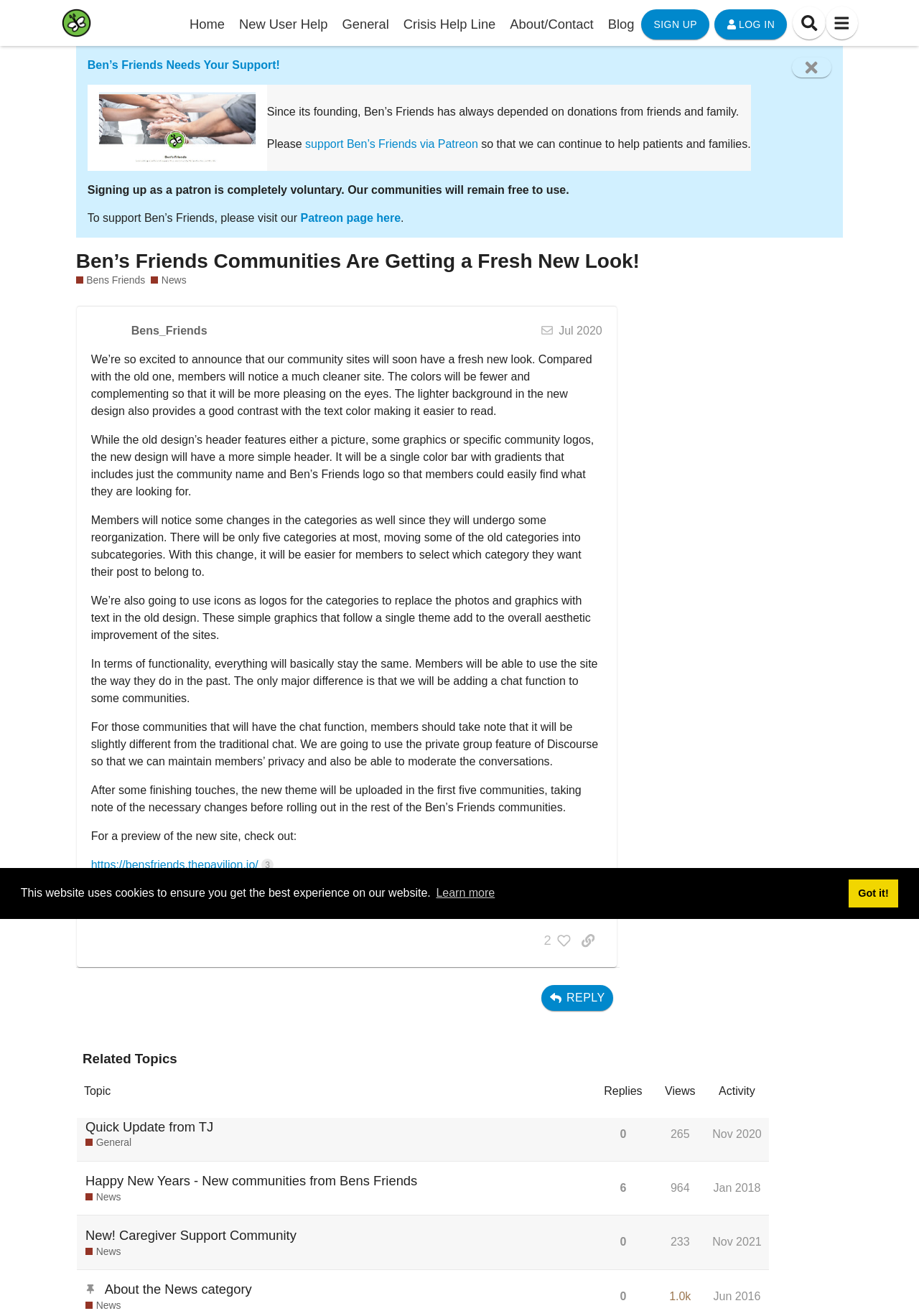Find the bounding box coordinates of the element I should click to carry out the following instruction: "View the 'Living With Erythromelalgia' community".

[0.066, 0.006, 0.1, 0.029]